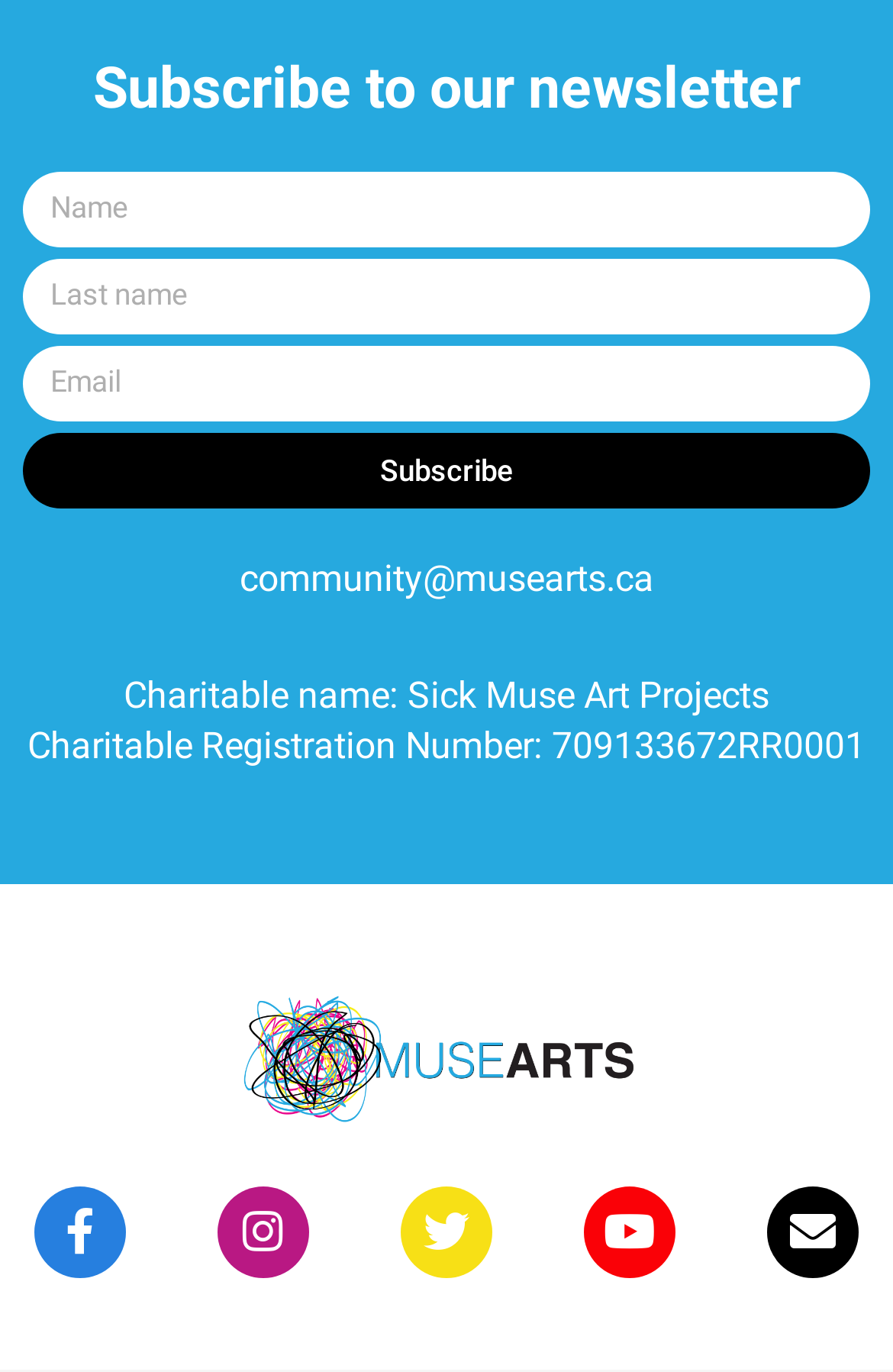Please identify the bounding box coordinates of the clickable element to fulfill the following instruction: "Enter your email". The coordinates should be four float numbers between 0 and 1, i.e., [left, top, right, bottom].

[0.026, 0.252, 0.974, 0.307]